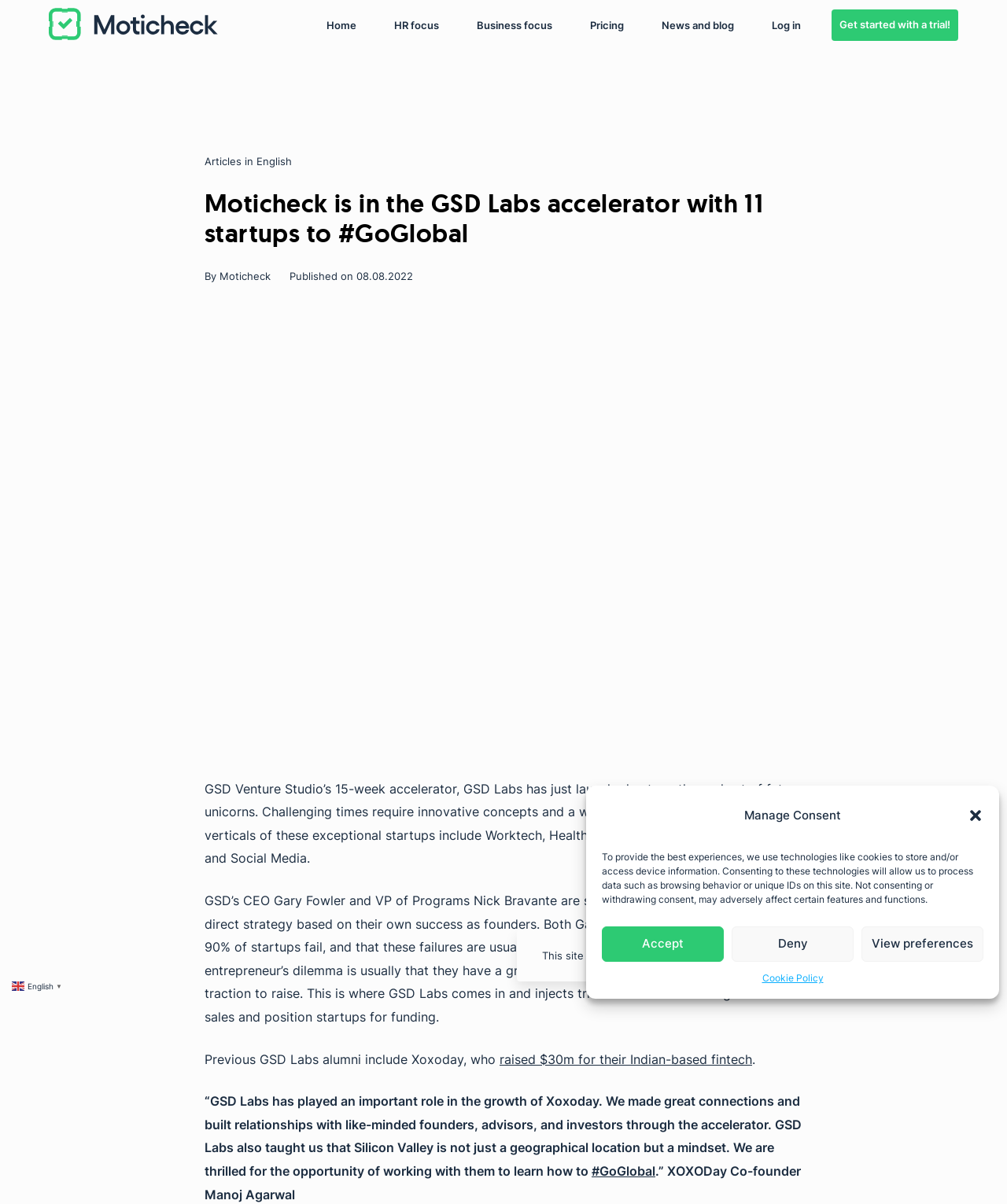How many links are in the header?
Analyze the image and deliver a detailed answer to the question.

I counted the links in the header section, which are 'Home', 'HR focus', 'Business focus', 'Pricing', and 'News and blog', and found that there are 5 links.